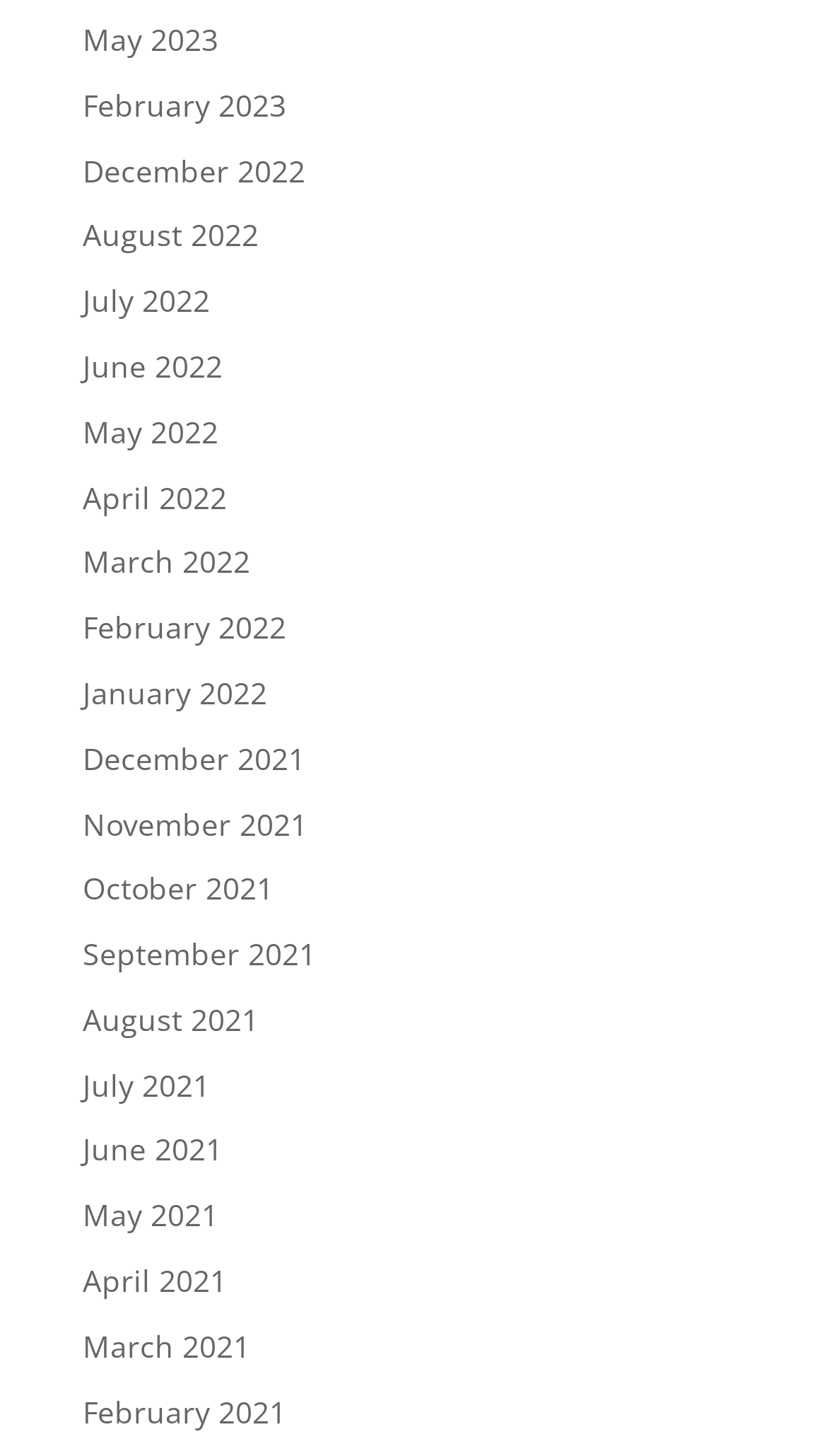Answer with a single word or phrase: 
What is the most recent month listed?

May 2023